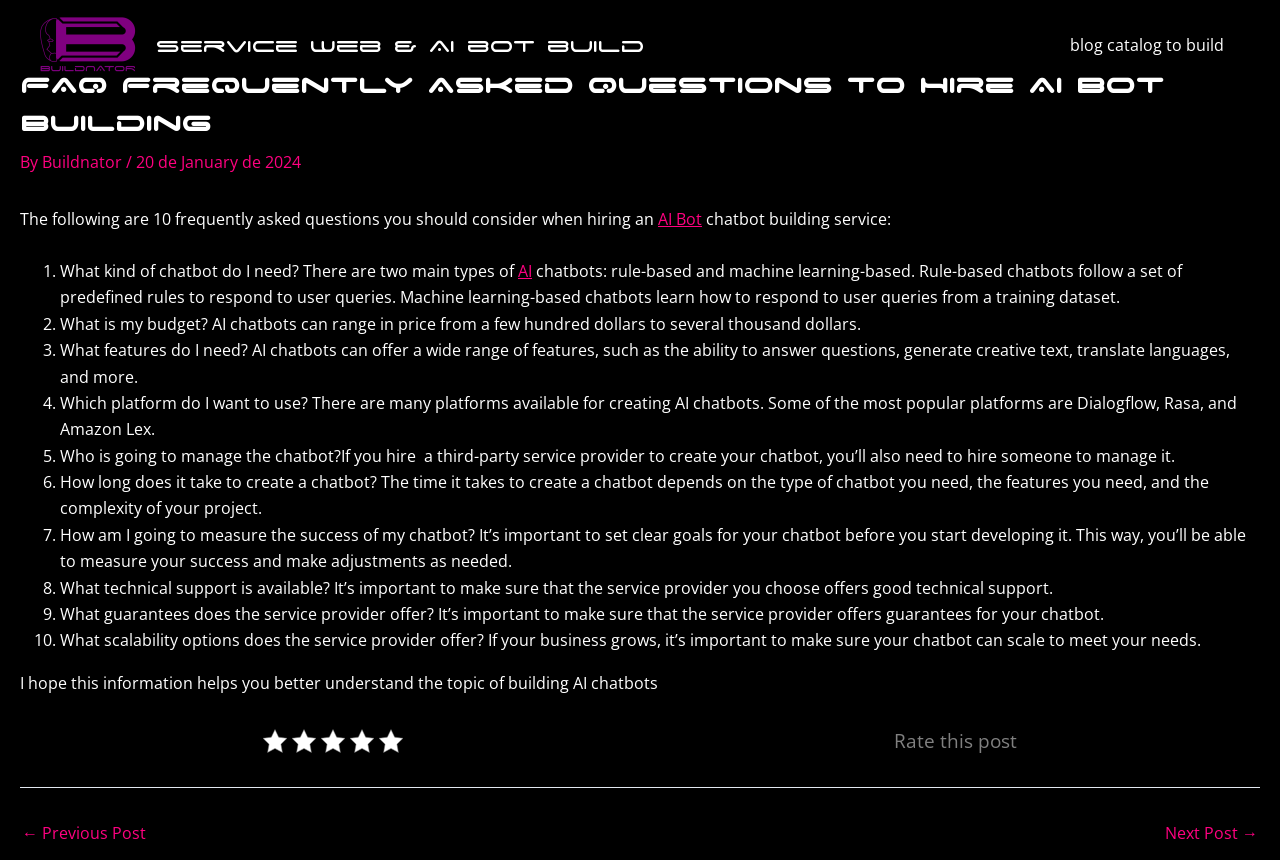Use one word or a short phrase to answer the question provided: 
What is the main topic of this webpage?

Hiring AI Bot building service